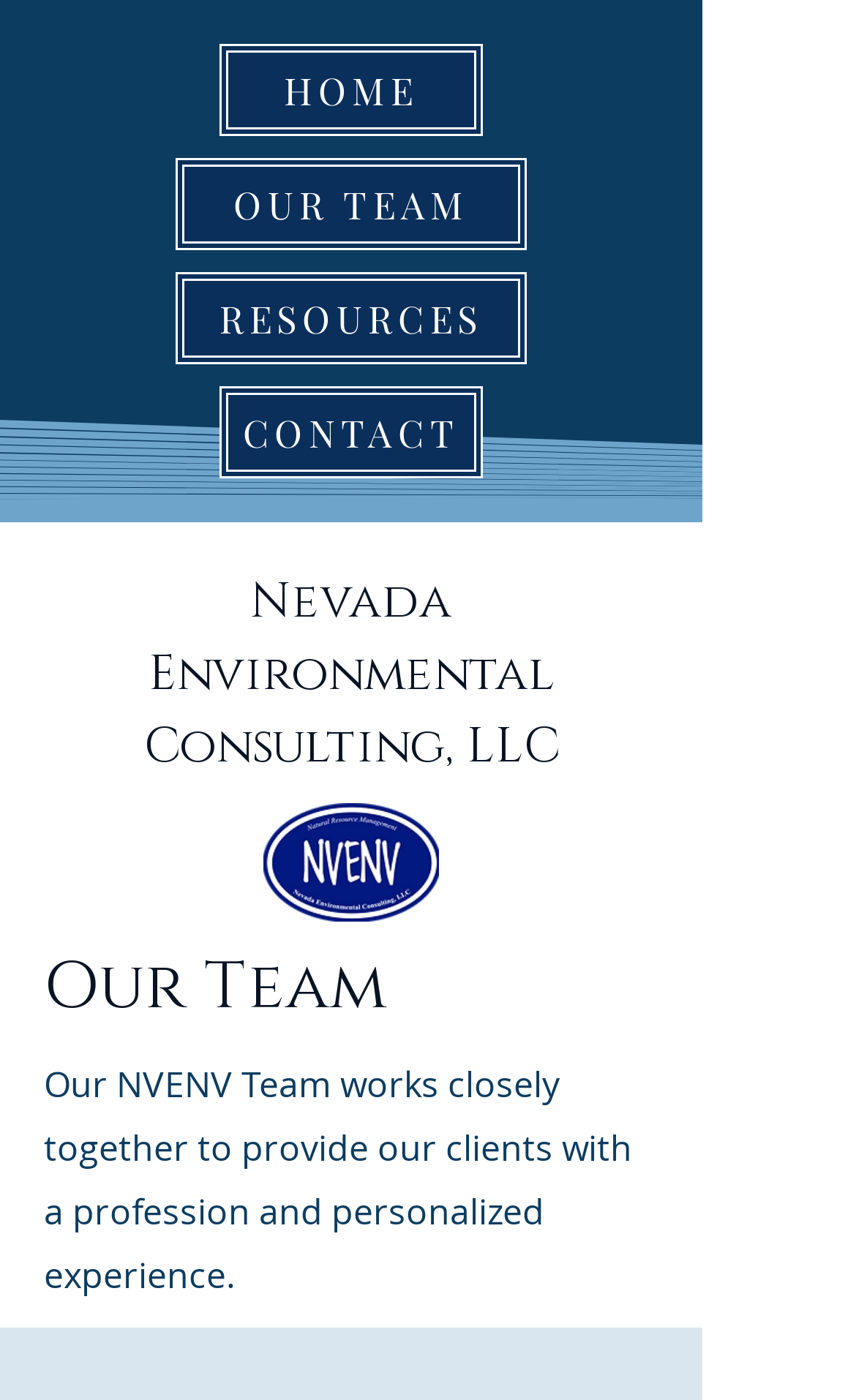How many navigation links are at the top of the page?
Examine the image closely and answer the question with as much detail as possible.

I counted the number of link elements at the top of the page, which are 'HOME', 'OUR TEAM', 'RESOURCES', and 'CONTACT', and found that there are 4 navigation links.